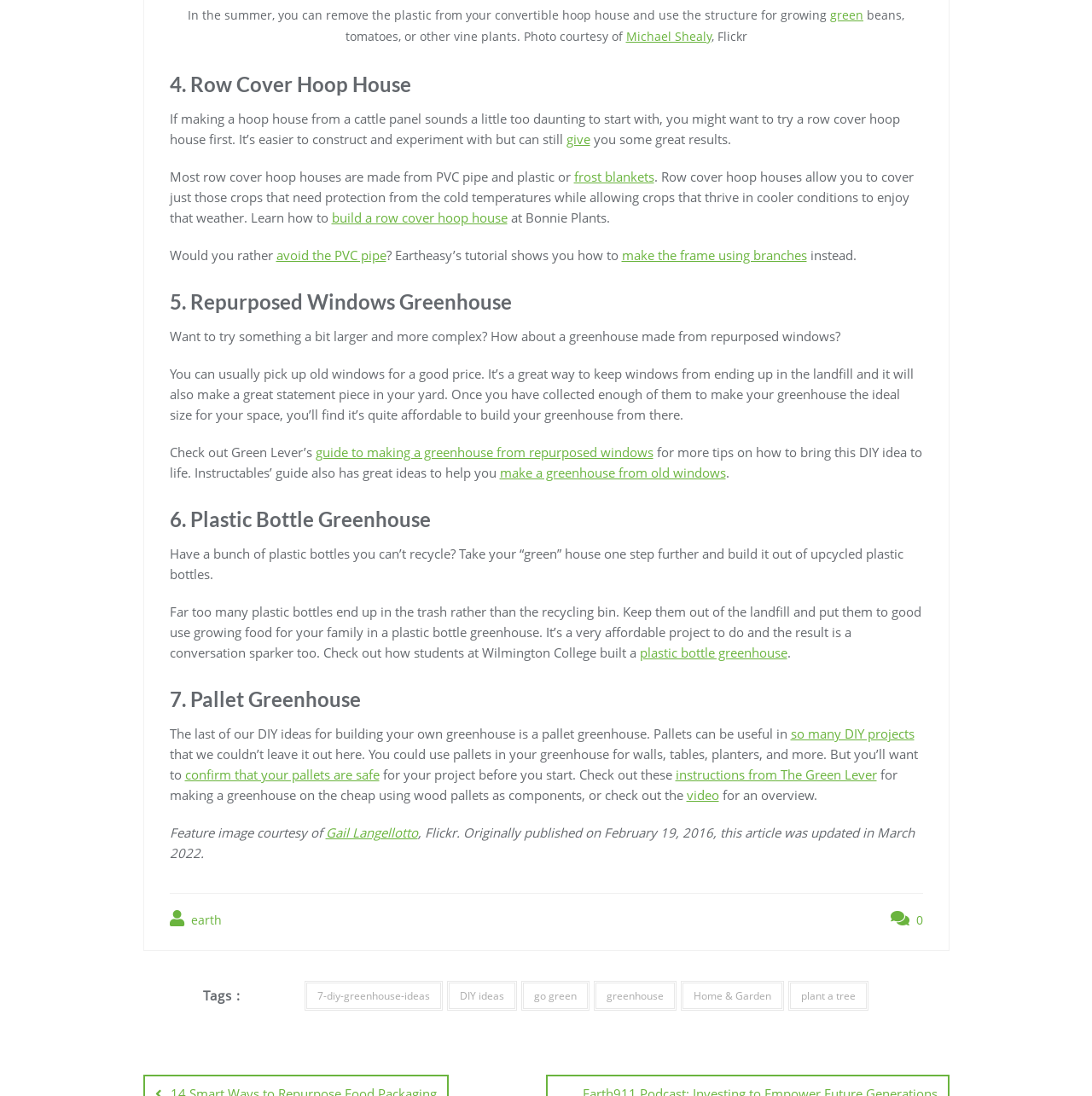Find the bounding box coordinates for the element described here: "video".

[0.629, 0.718, 0.658, 0.733]